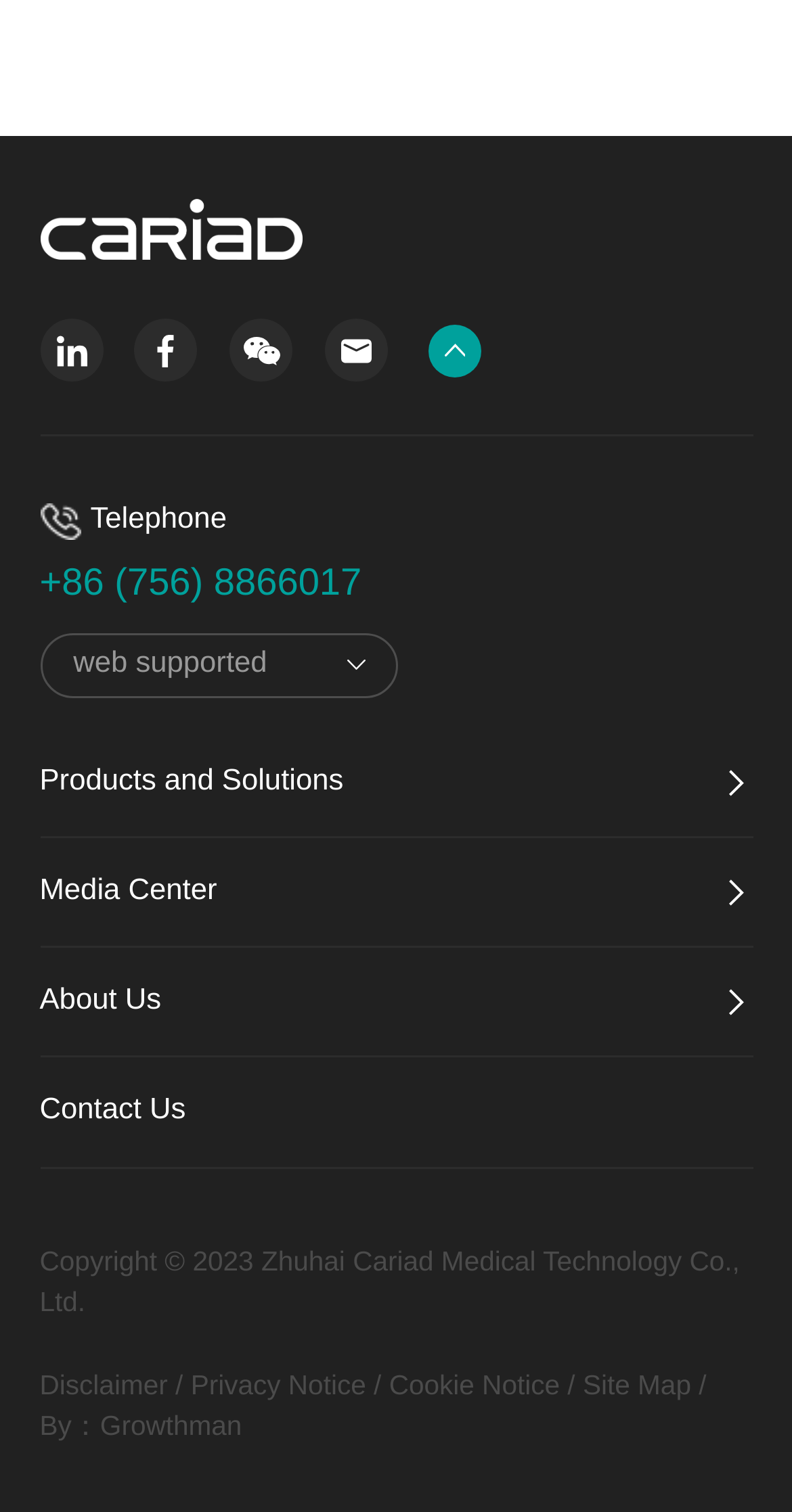Provide the bounding box coordinates of the HTML element described by the text: "Products and Solutions".

[0.05, 0.503, 0.434, 0.533]